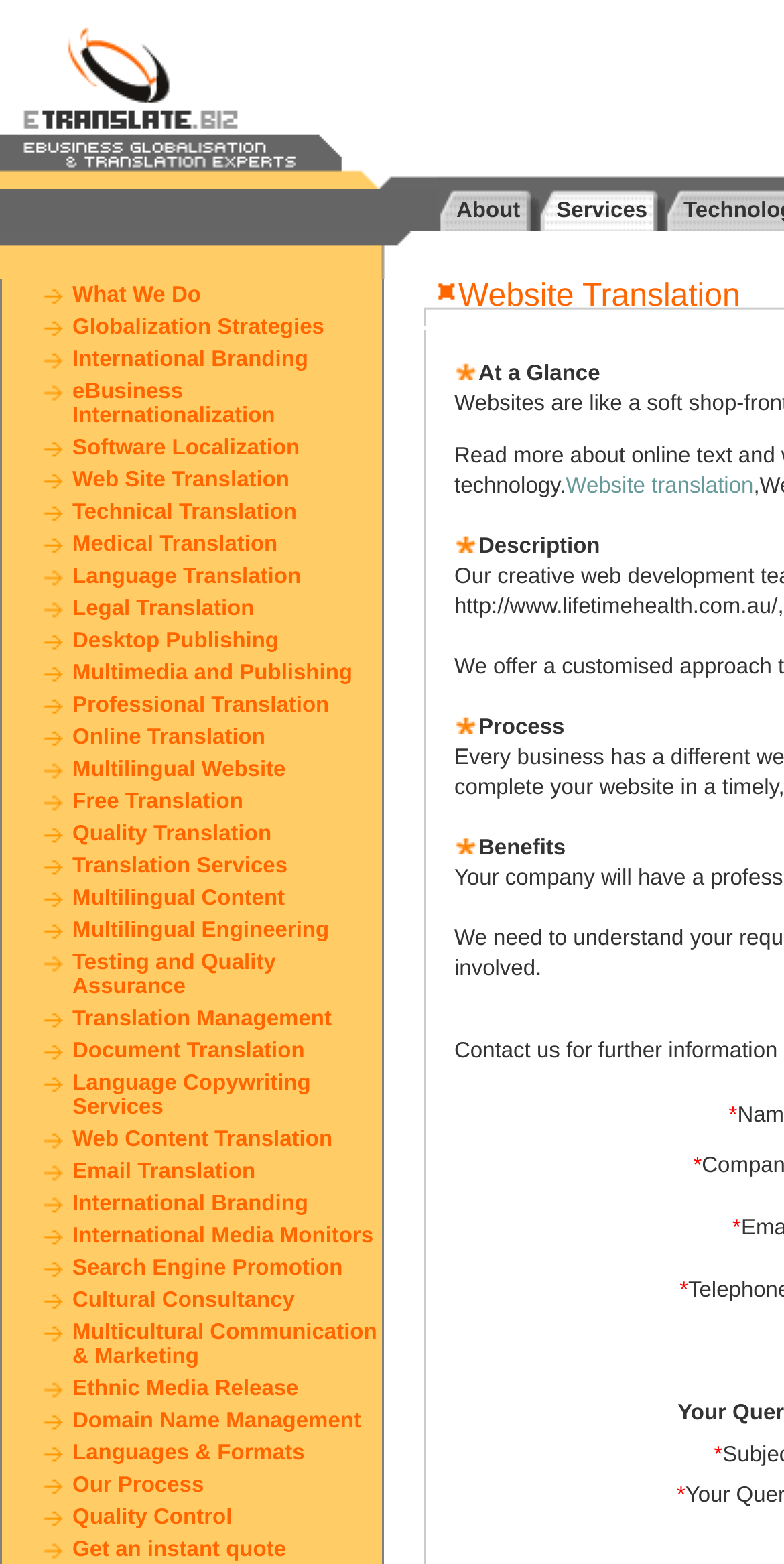Please identify the bounding box coordinates of the clickable element to fulfill the following instruction: "Click the Services link". The coordinates should be four float numbers between 0 and 1, i.e., [left, top, right, bottom].

[0.71, 0.127, 0.826, 0.142]